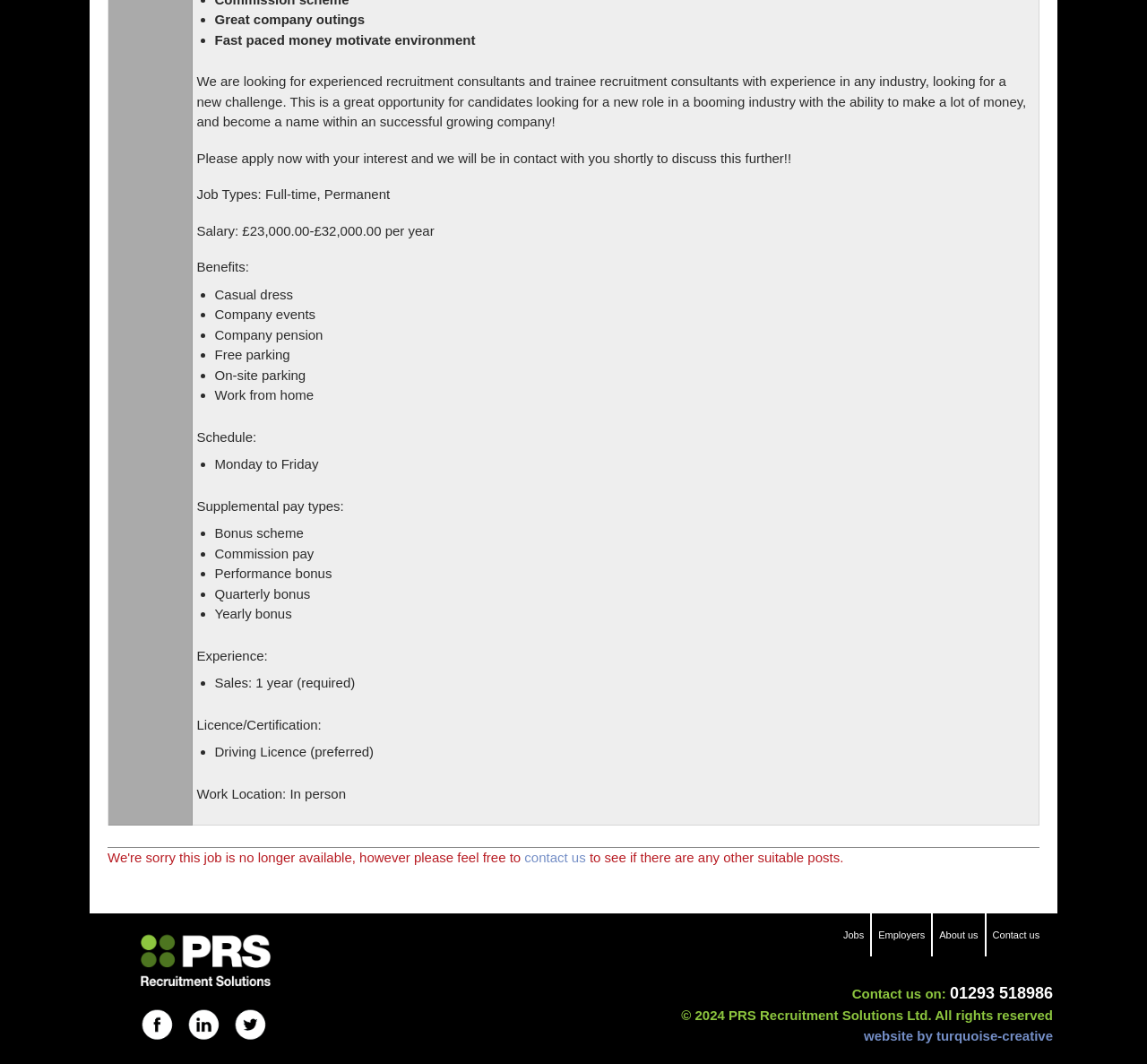Determine the bounding box for the UI element described here: "Jobs".

[0.73, 0.858, 0.759, 0.899]